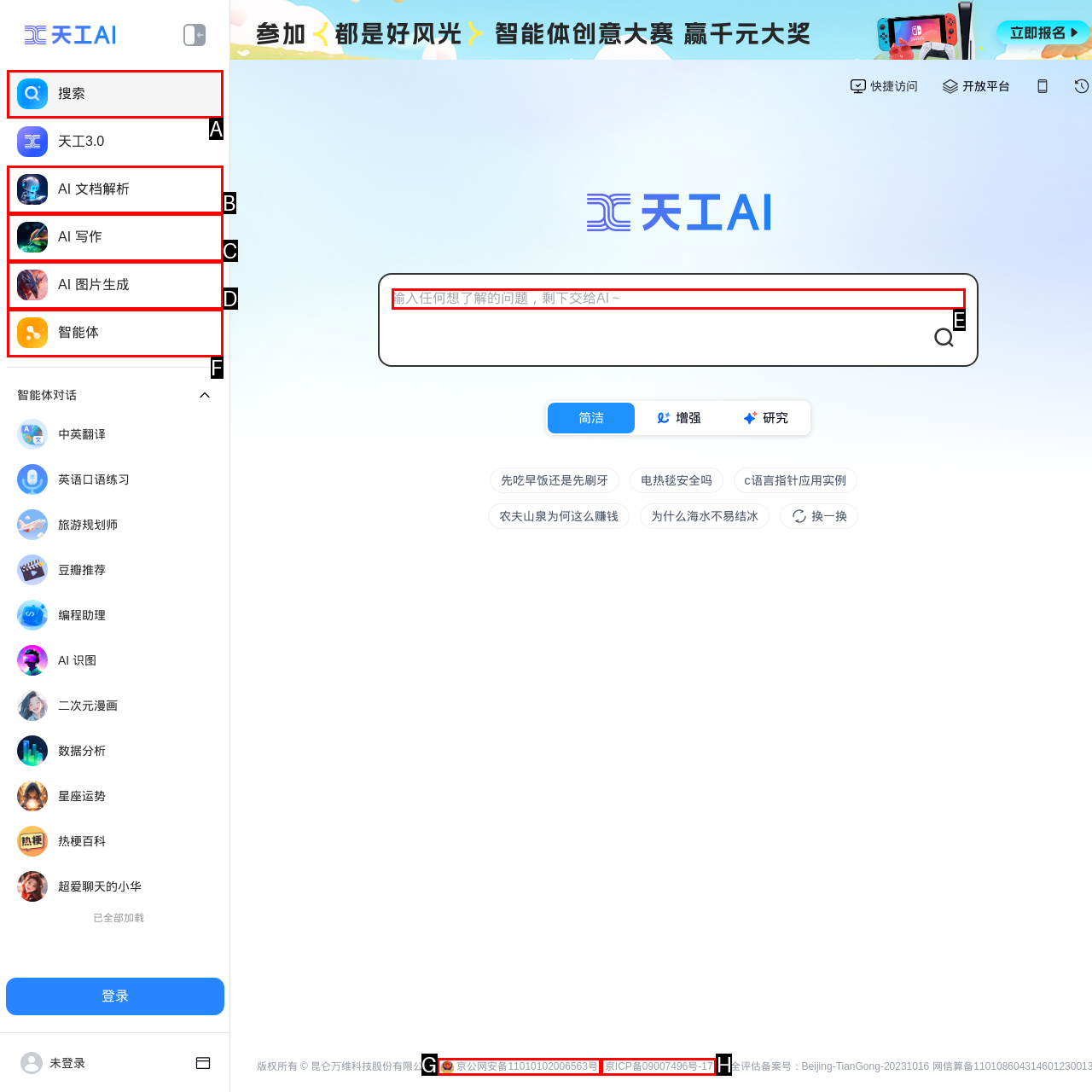Using the provided description: AI 文档解析, select the most fitting option and return its letter directly from the choices.

B